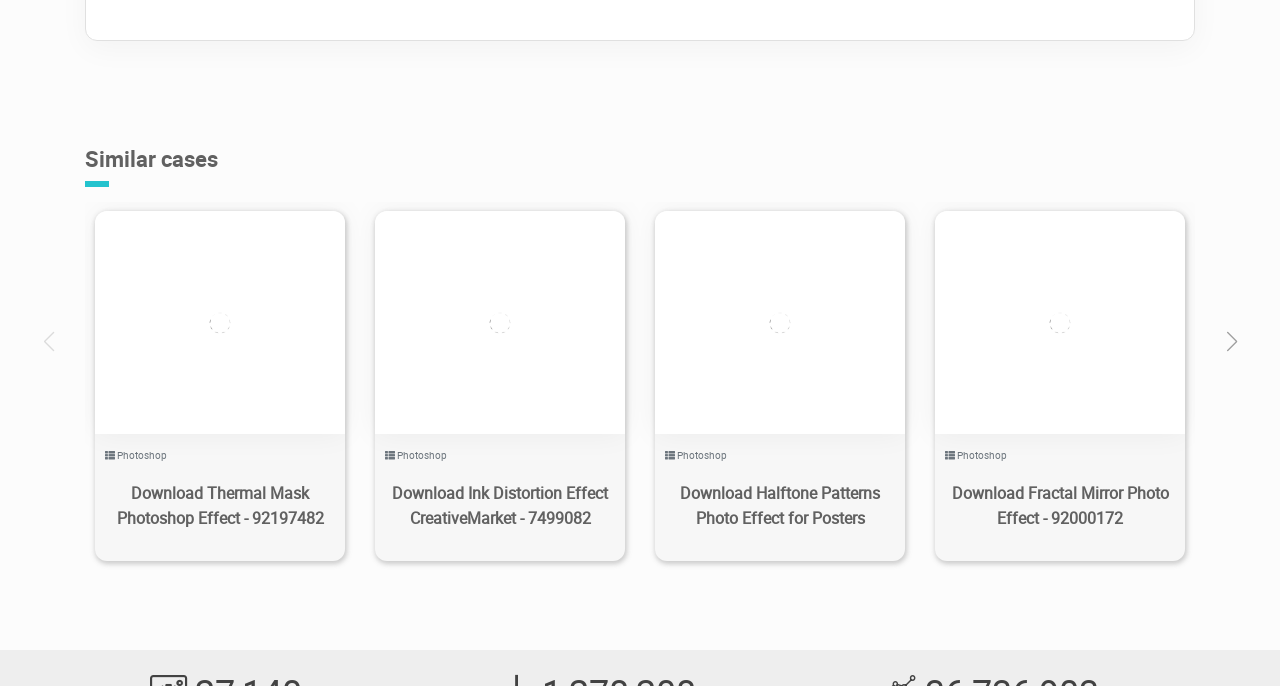Please mark the bounding box coordinates of the area that should be clicked to carry out the instruction: "Download Thermal Mask Photoshop Effect".

[0.074, 0.308, 0.27, 0.633]